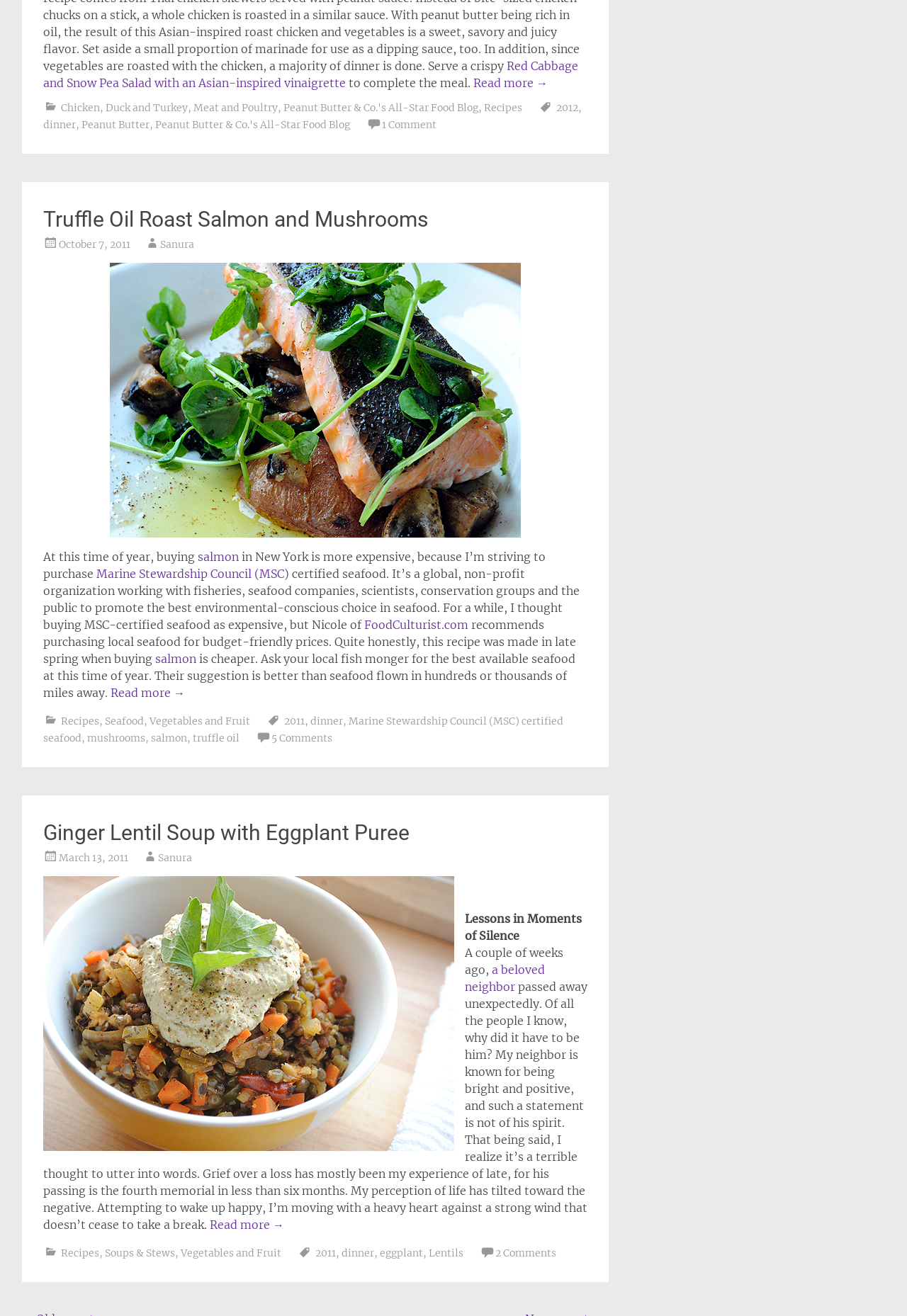Using the details from the image, please elaborate on the following question: What is the category of the third article?

I found the category of the third article by looking at the link element with the text 'Soups & Stews' inside the footer element of the third article, which is located below the article content.